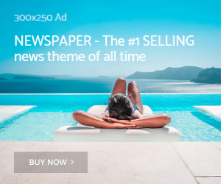What is the size of the advertisement?
From the image, provide a succinct answer in one word or a short phrase.

300x250